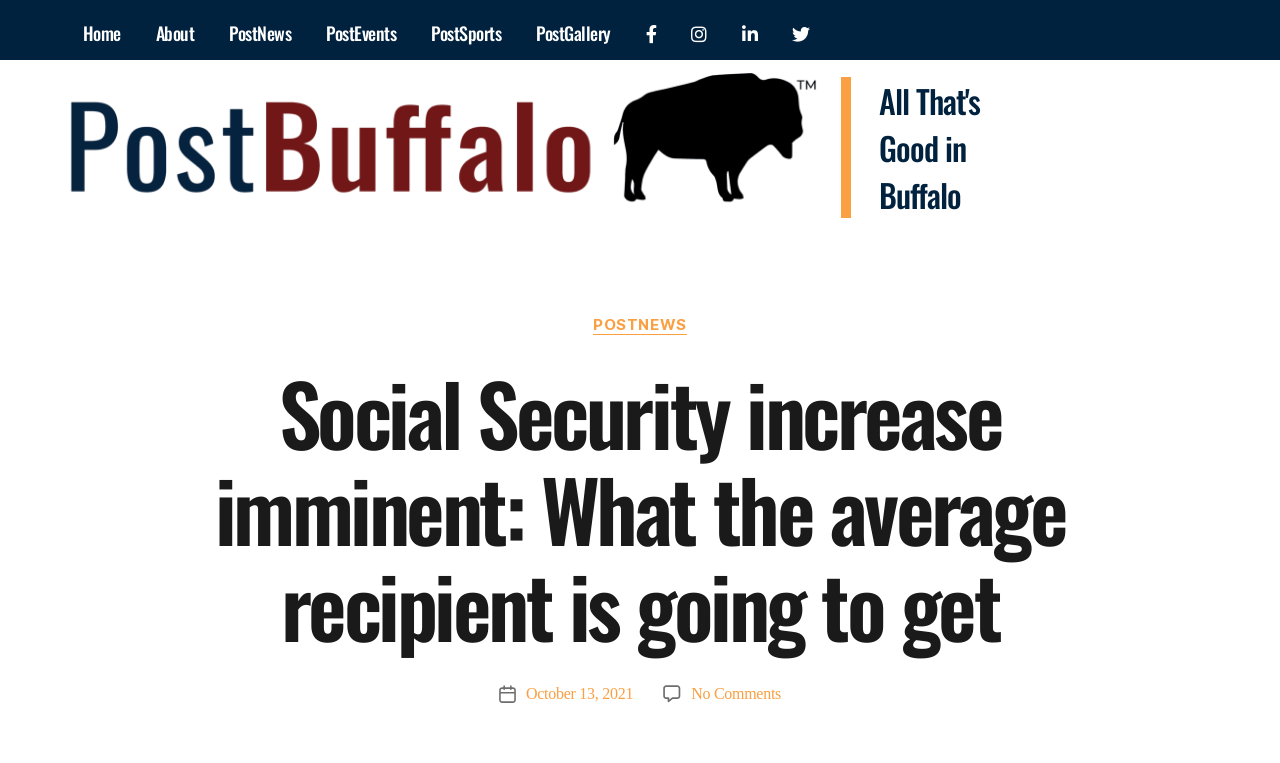Provide a brief response in the form of a single word or phrase:
What is the name of the website?

PostBuffalo